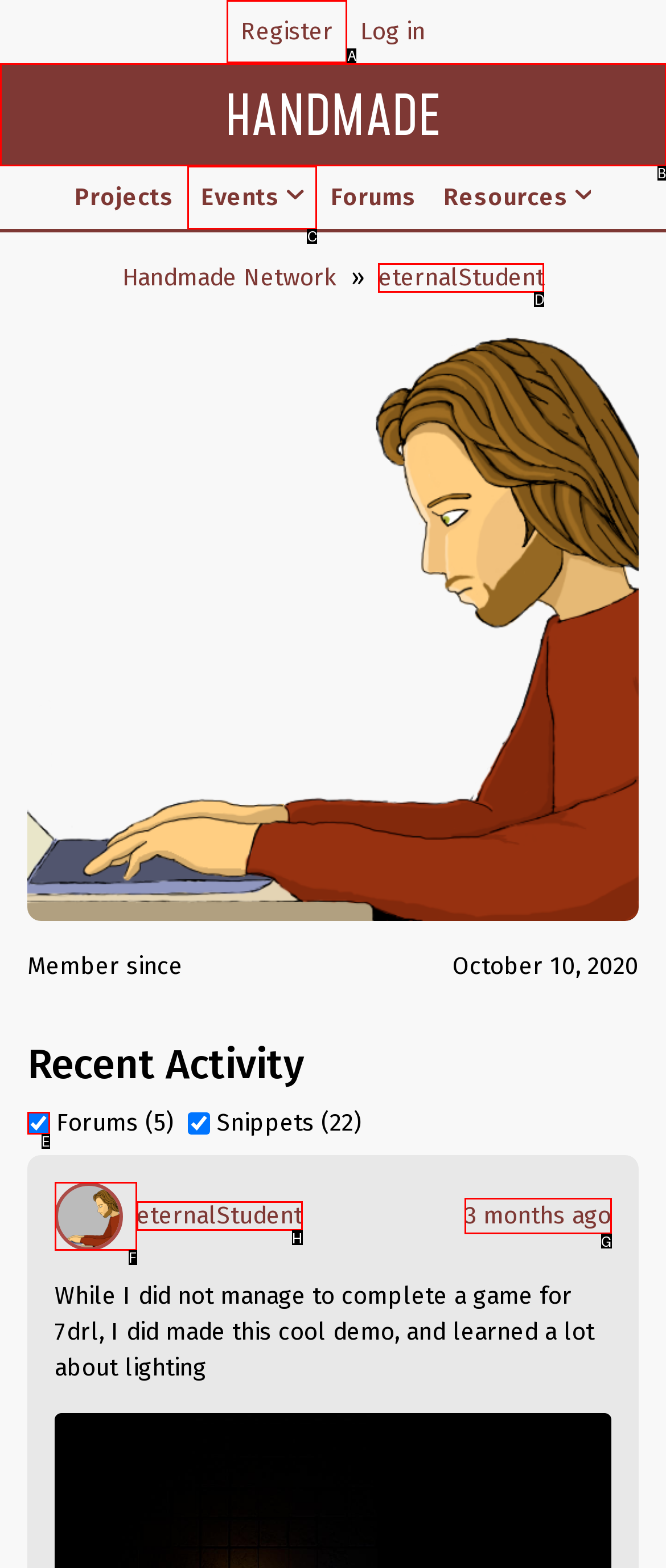Pick the HTML element that should be clicked to execute the task: Register on the website
Respond with the letter corresponding to the correct choice.

A